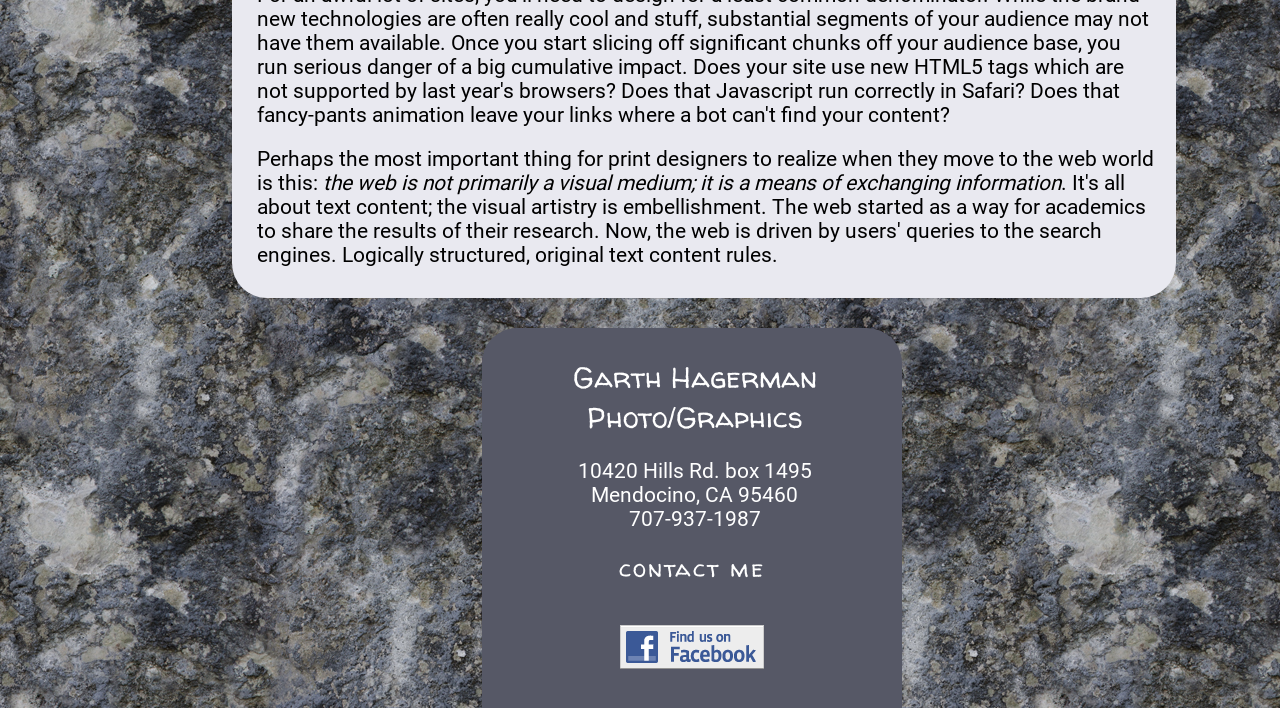Determine the bounding box coordinates of the UI element described below. Use the format (top-left x, top-left y, bottom-right x, bottom-right y) with floating point numbers between 0 and 1: contact me

[0.484, 0.779, 0.598, 0.826]